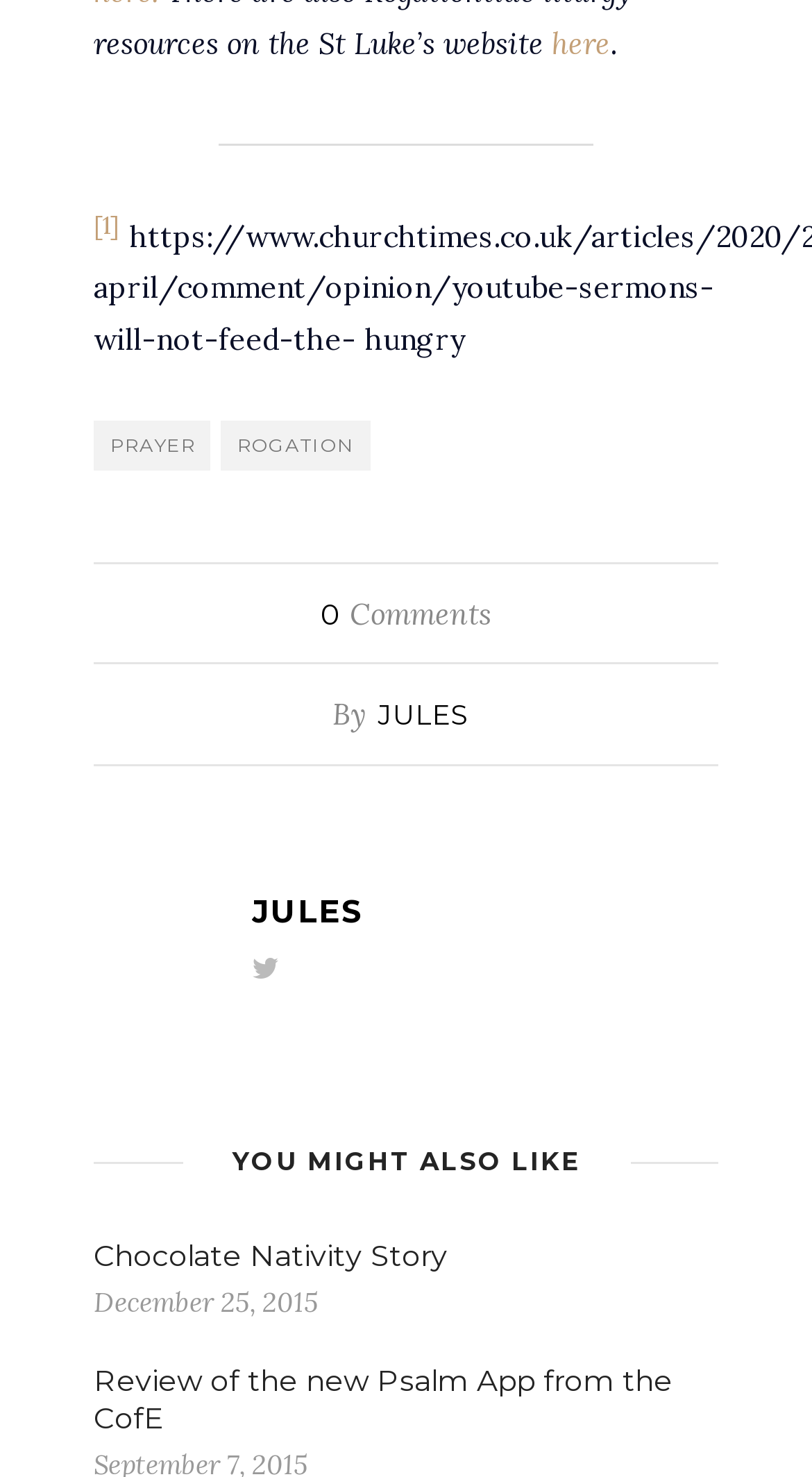Could you specify the bounding box coordinates for the clickable section to complete the following instruction: "check the 'Chocolate Nativity Story' article"?

[0.115, 0.838, 0.551, 0.863]